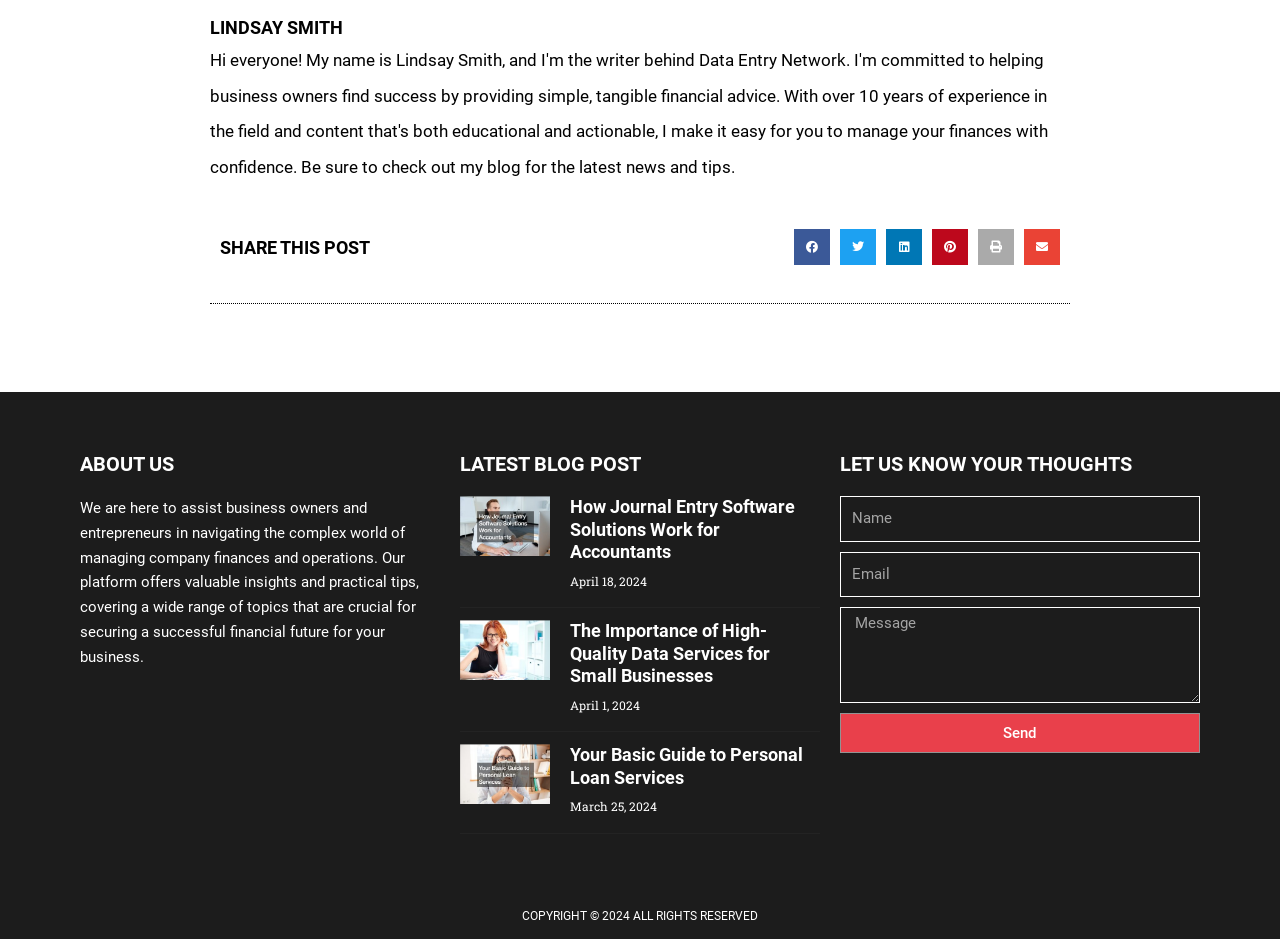Locate the bounding box coordinates of the segment that needs to be clicked to meet this instruction: "Read the latest blog post".

[0.359, 0.528, 0.43, 0.641]